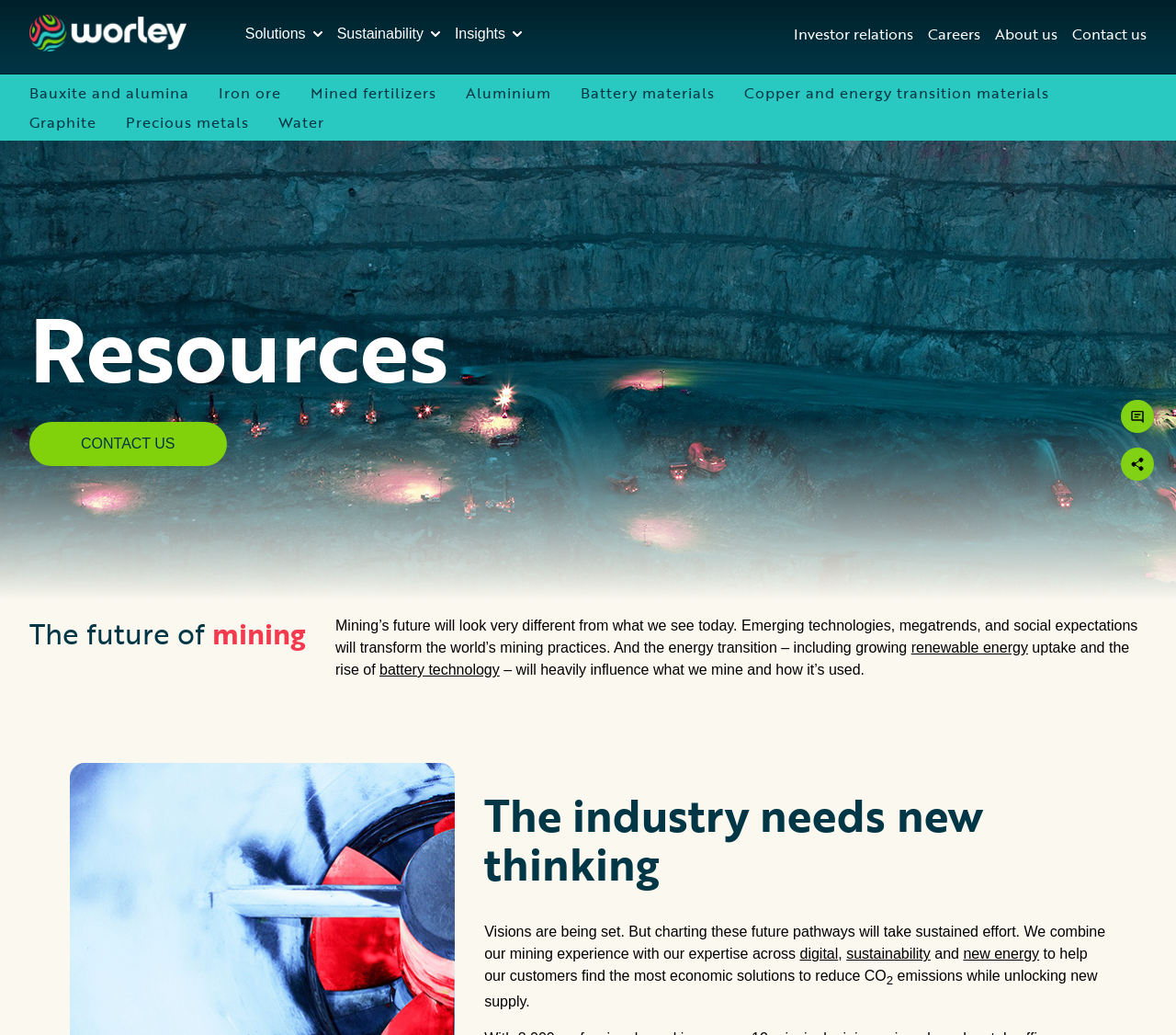What is the future of mining?
Give a comprehensive and detailed explanation for the question.

The future of mining will look very different from what we see today, as mentioned in the paragraph on the webpage, which discusses the impact of emerging technologies, megatrends, and social expectations on the mining industry.